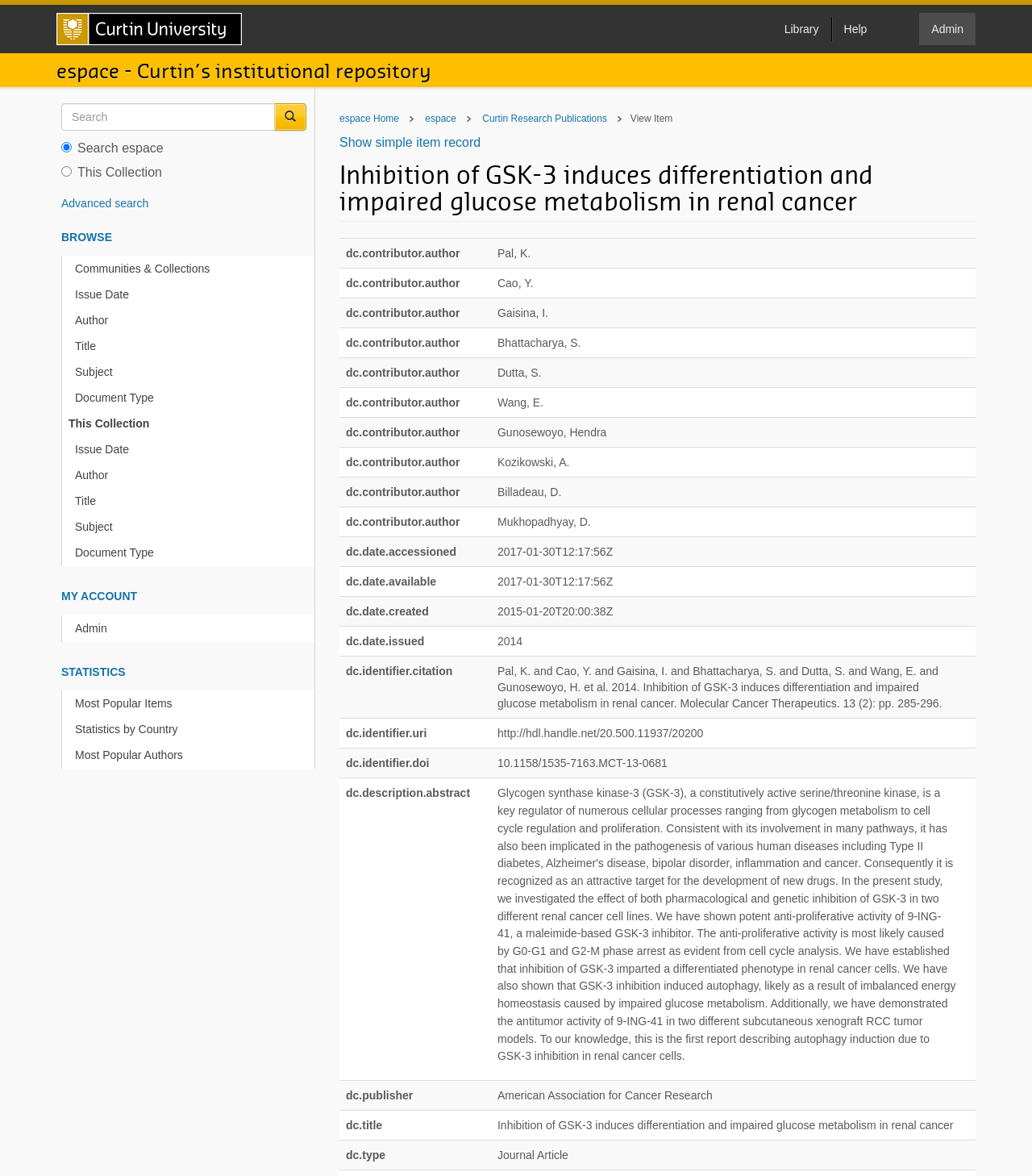Create a detailed summary of all the visual and textual information on the webpage.

This webpage appears to be a research article page from Curtin University's institutional repository, espace. At the top left corner, there is a Curtin University logo and a link to the university's homepage. On the top right corner, there are links to the library, help, and admin sections.

Below the top navigation bar, there is a heading that reads "espace - Curtin's institutional repository" with a link to the espace home page and another link to Curtin Research Publications. 

The main content of the page is a research article titled "Inhibition of GSK-3 induces differentiation and impaired glucose metabolism in renal cancer". The article's metadata is presented in a table format, with rows representing different fields such as authors, dates, and identifiers. There are six authors listed: Pal, K., Cao, Y., Gaisina, I., Bhattacharya, S., Dutta, S., and Wang, E., as well as several others. The article's dates include accessed, available, created, and issued dates. The identifiers include a citation, URI, and DOI.

On the right side of the page, there is a link to view the item and another link to show a simple item record.